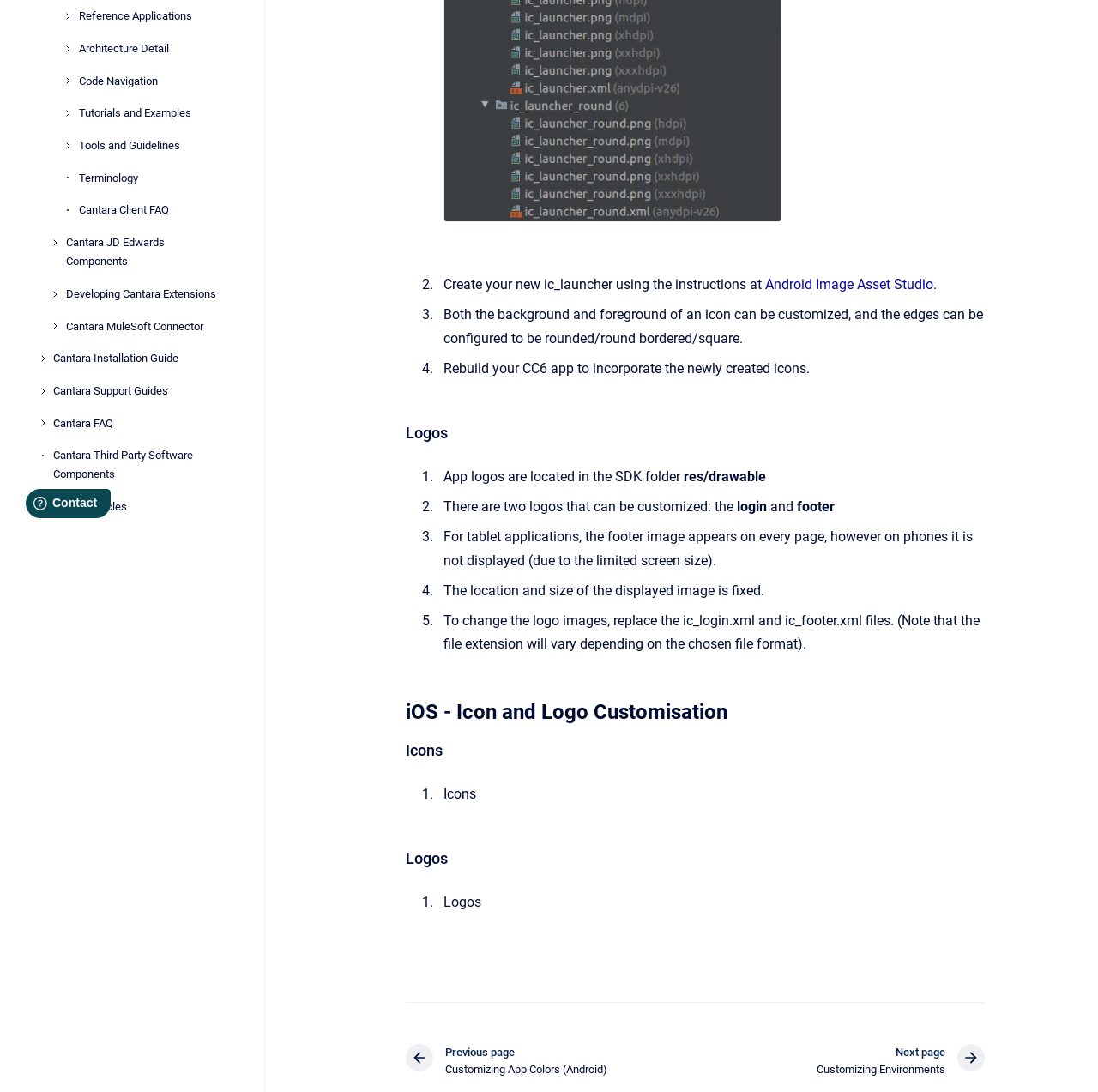Determine the bounding box for the described UI element: "Cantara Client FAQ".

[0.071, 0.179, 0.216, 0.207]